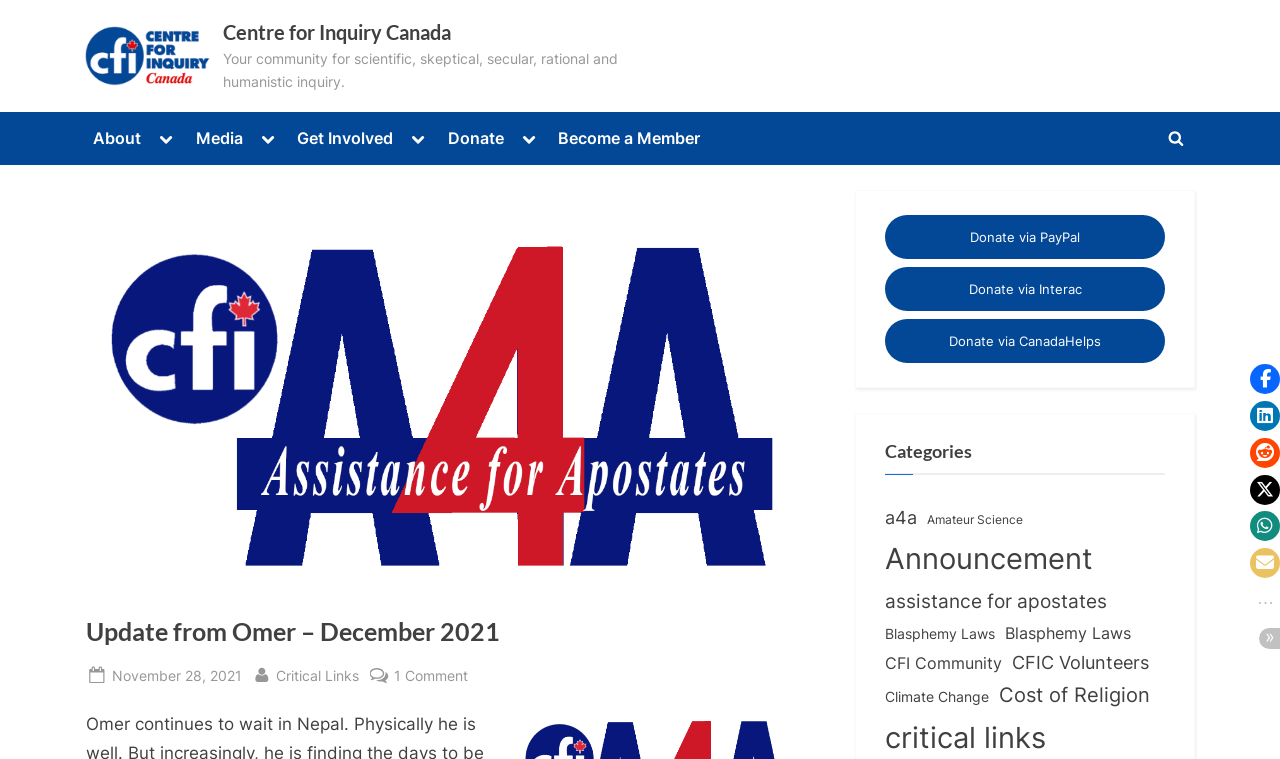Answer the question using only a single word or phrase: 
What is the name of the organization?

Centre for Inquiry Canada